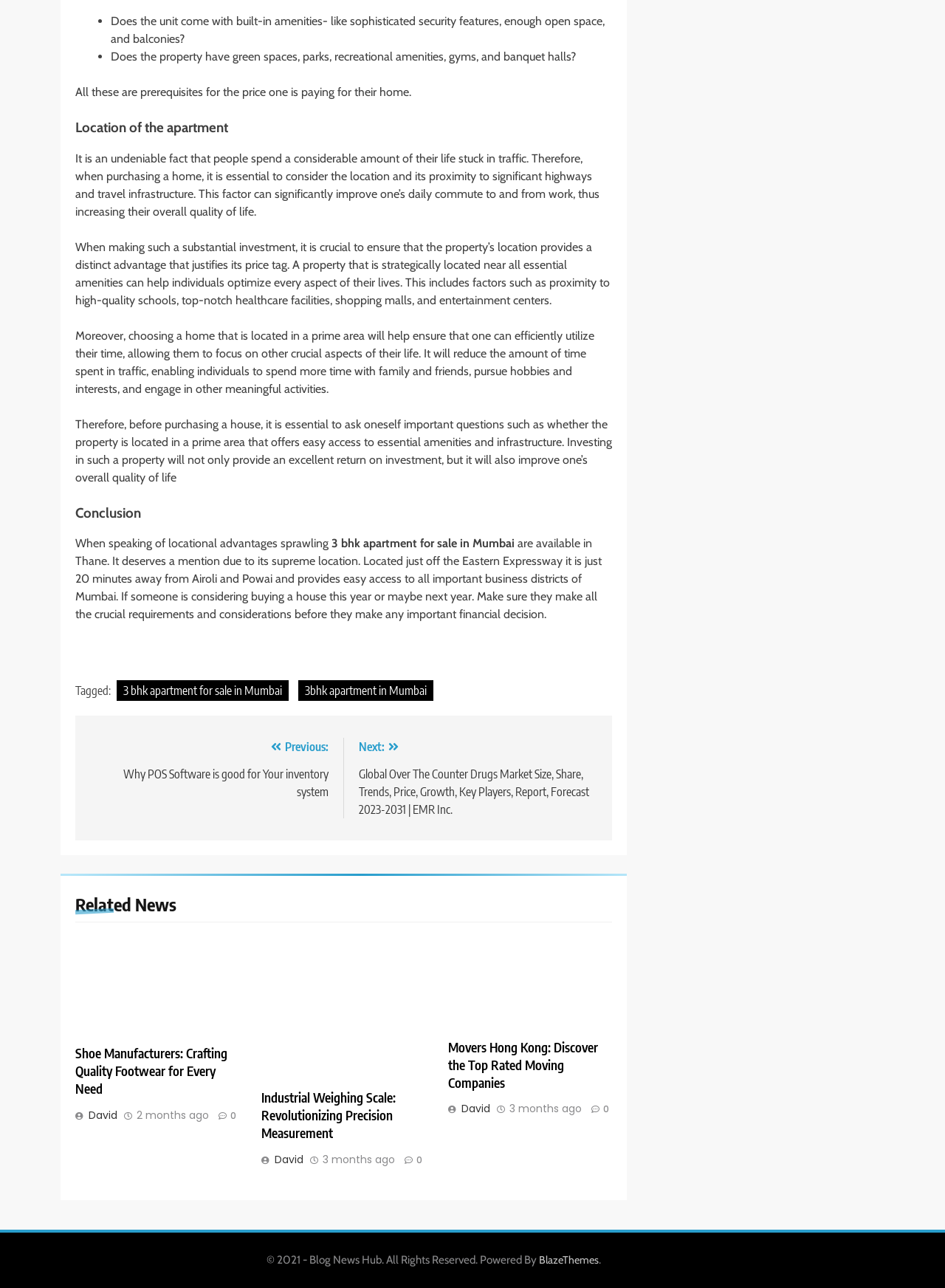Use the information in the screenshot to answer the question comprehensively: What is the significance of considering the location of a property?

The article emphasizes the importance of considering the location of a property as it can significantly improve one's daily commute to and from work, thus increasing their overall quality of life.